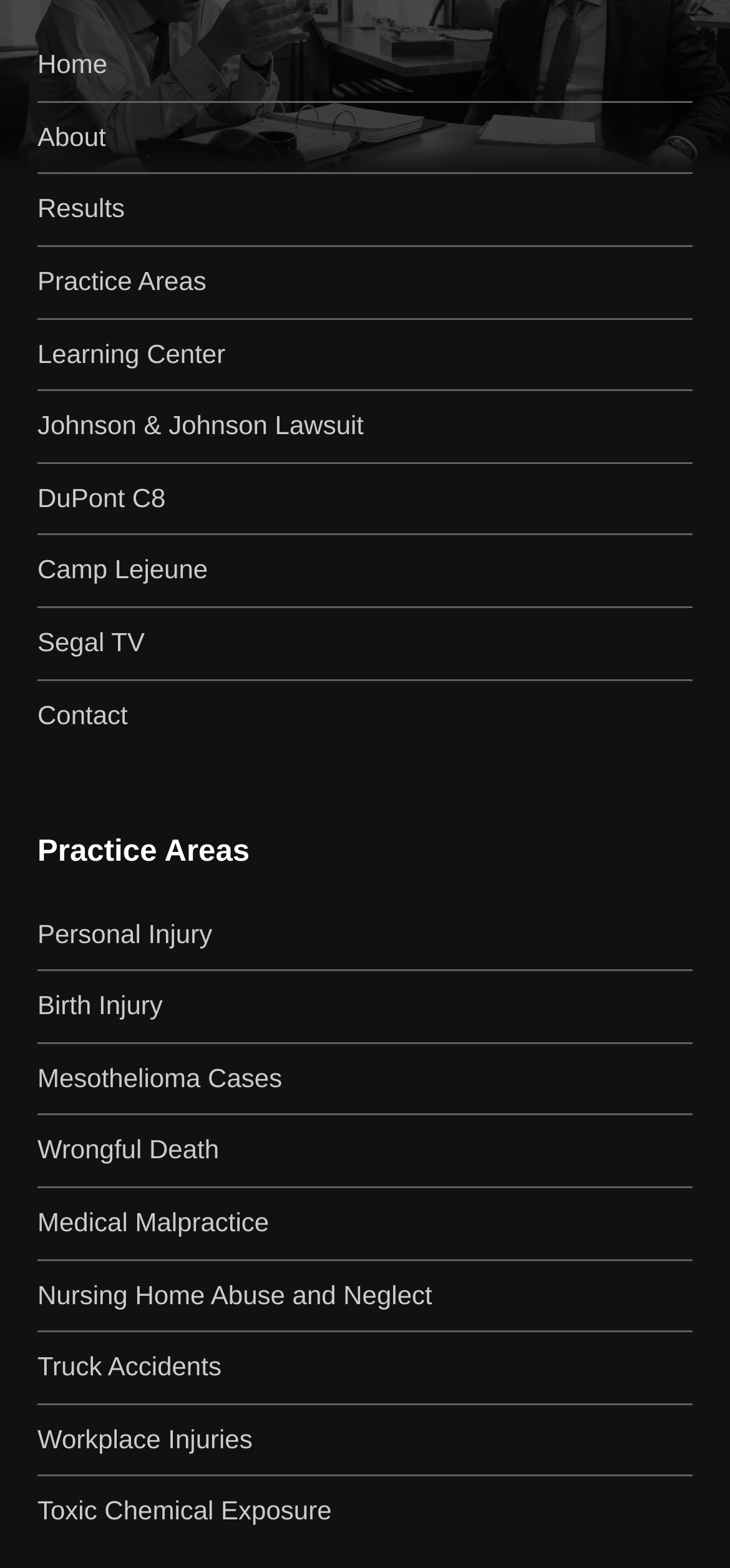How many practice areas are listed?
Provide a thorough and detailed answer to the question.

By counting the number of links under the 'Practice Areas' navigation, I found that there are 9 practice areas listed, including Personal Injury, Birth Injury, Mesothelioma Cases, and more.